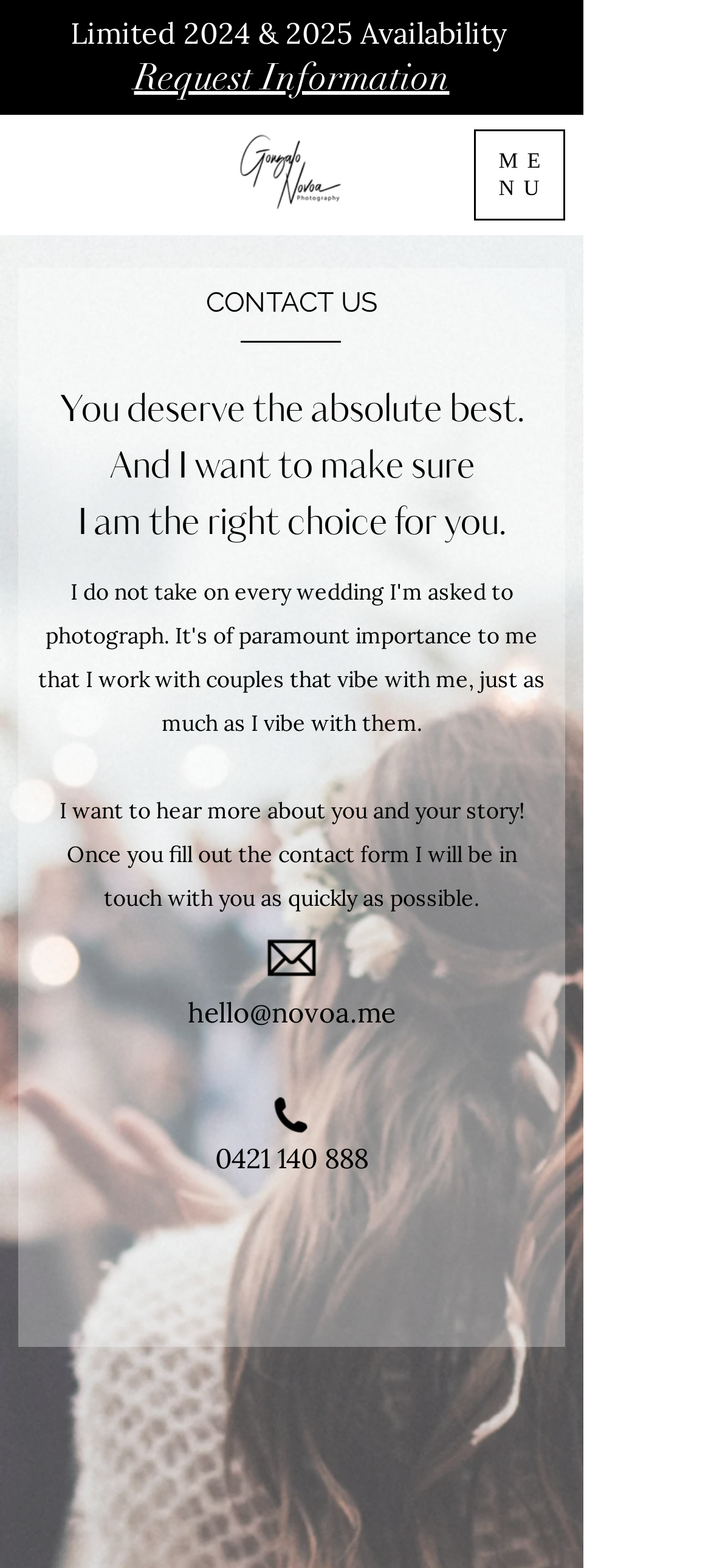What is the purpose of the contact form? Using the information from the screenshot, answer with a single word or phrase.

To hear about the user's story